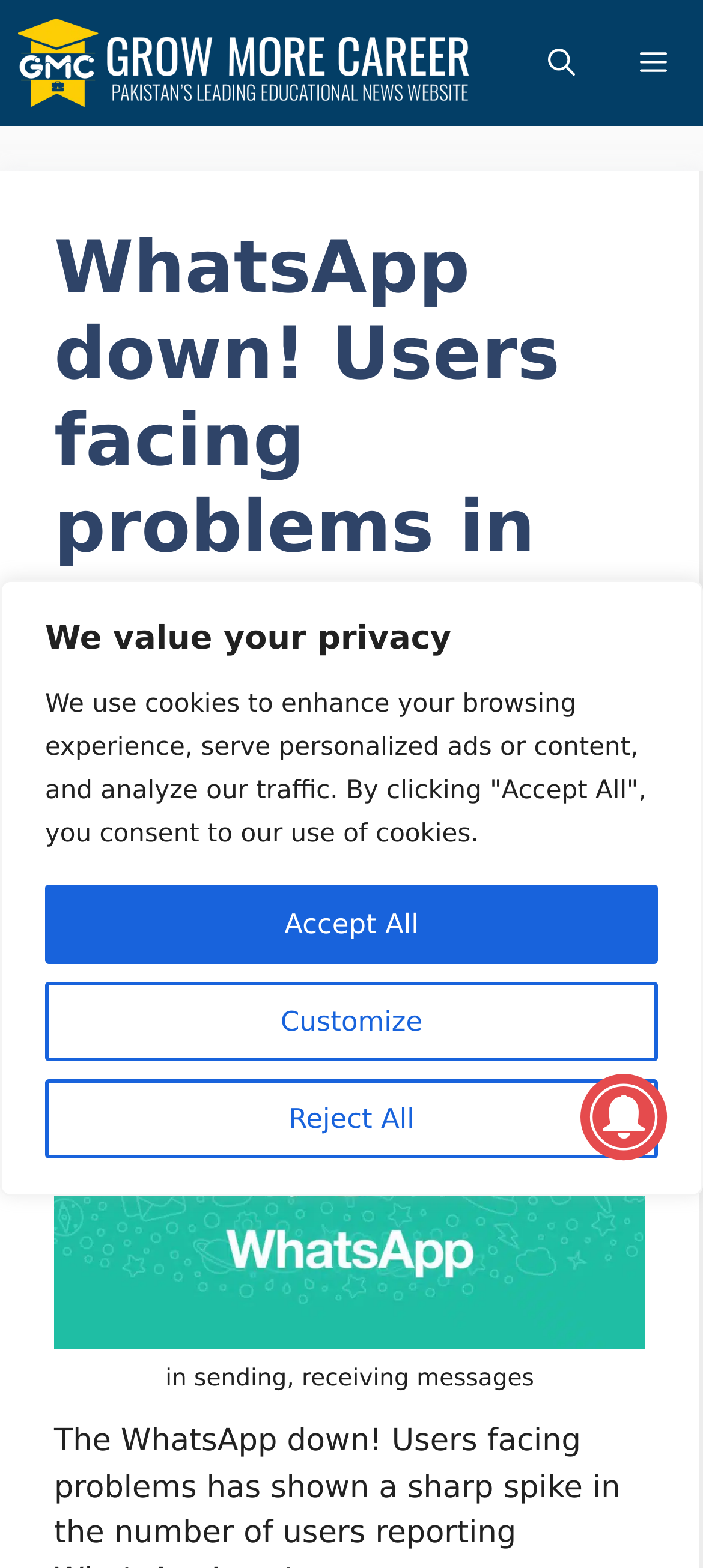Please provide a comprehensive response to the question based on the details in the image: What is the date of the WhatsApp issue?

The date of the WhatsApp issue can be found in the time element on the webpage, which displays 'October 25, 2022'.